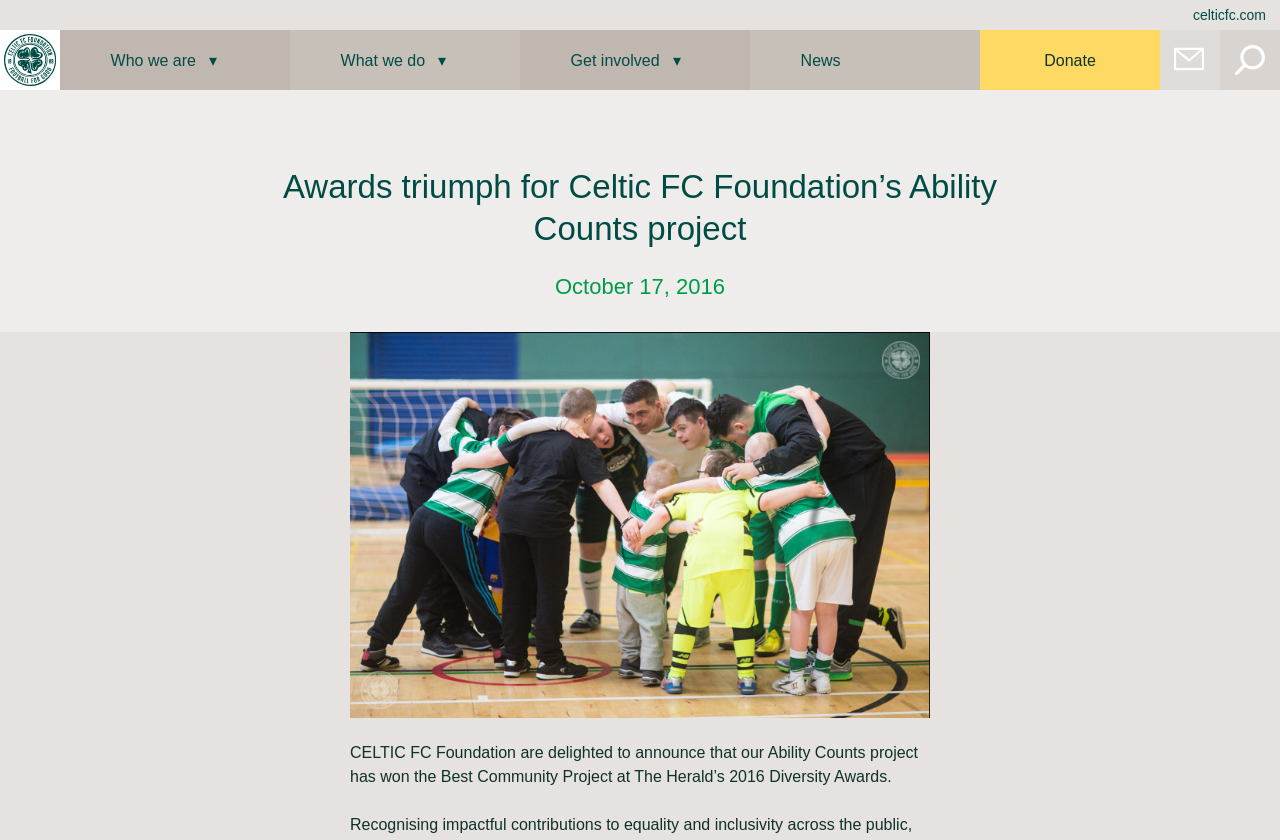What is the name of the award won by the Ability Counts project?
Use the screenshot to answer the question with a single word or phrase.

Best Community Project